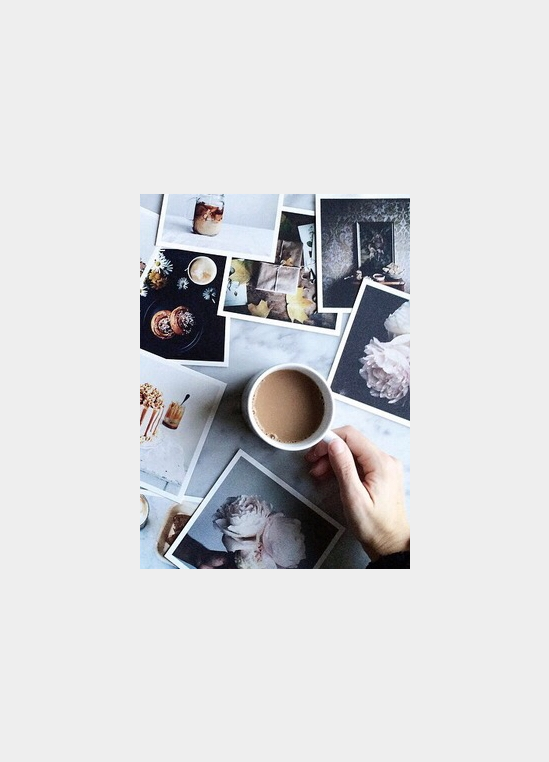Generate an elaborate caption that covers all aspects of the image.

The image captures a serene moment of creativity and comfort, featuring a collection of beautifully arranged photographs scattered across a light surface. At the center, a hand elegantly holds a cup of coffee, its rich brown color contrasting against the light ceramic mug. Surrounding the cup are various images showcasing an array of artistic subjects, from delicious desserts to floral elements, hinting at a lifestyle filled with inspiration and beauty. The warm tones and inviting composition create a cozy atmosphere that invites viewers to savor both the visual delights and the comforting ritual of enjoying a beverage amidst art.